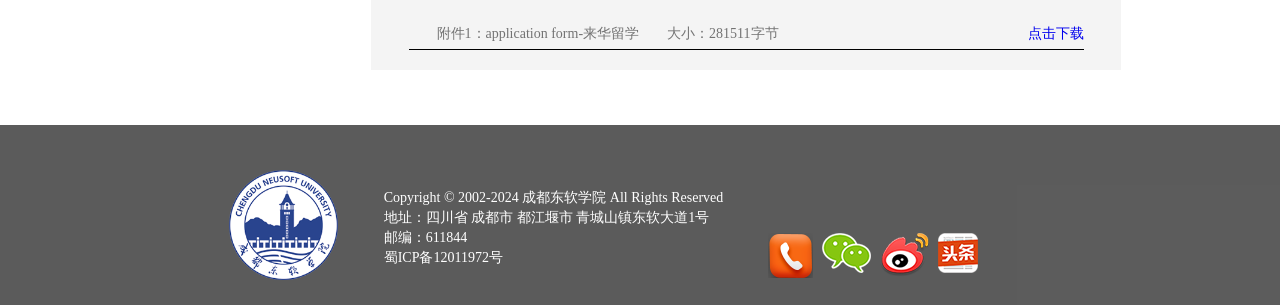What is the name of the application form?
Answer the question with a single word or phrase by looking at the picture.

application form-来华留学